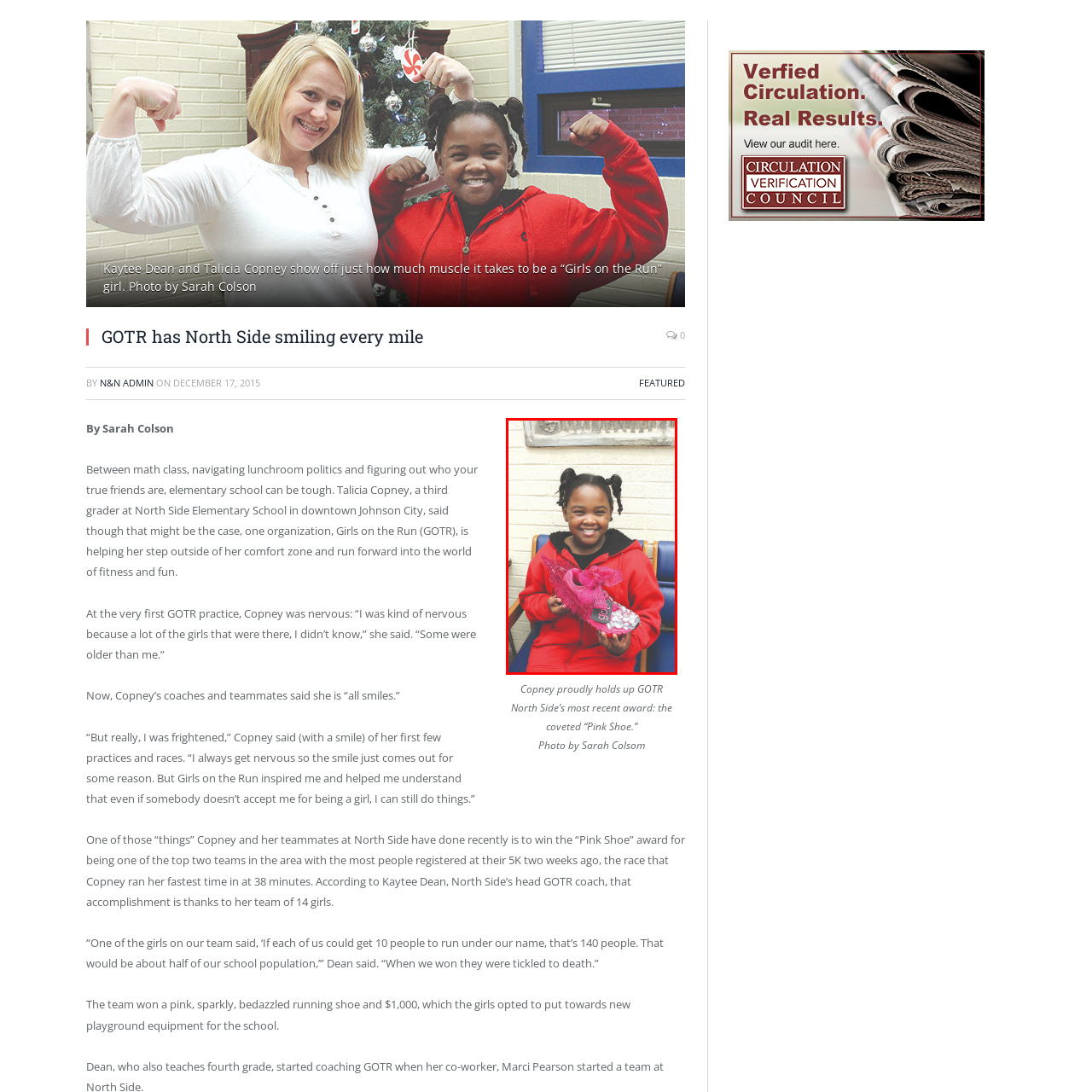Explain in detail what is depicted in the image enclosed by the red boundary.

Talicia Copney proudly displays the celebrated “Pink Shoe,” awarded to the North Side team for their outstanding participation in a recent 5K event. In this heartwarming moment, she beams with joy while holding the sparkling pink running shoe, decorated with vibrant embellishments that reflect the team's spirit and achievement. Dressed in a cozy red hoodie, Talicia embodies the enthusiasm and camaraderie fostered by the Girls on the Run program, which empowers young girls to embrace fitness, teamwork, and self-confidence. The backdrop hints at a supportive community atmosphere, essential in helping Talicia and her teammates shine in their endeavors.